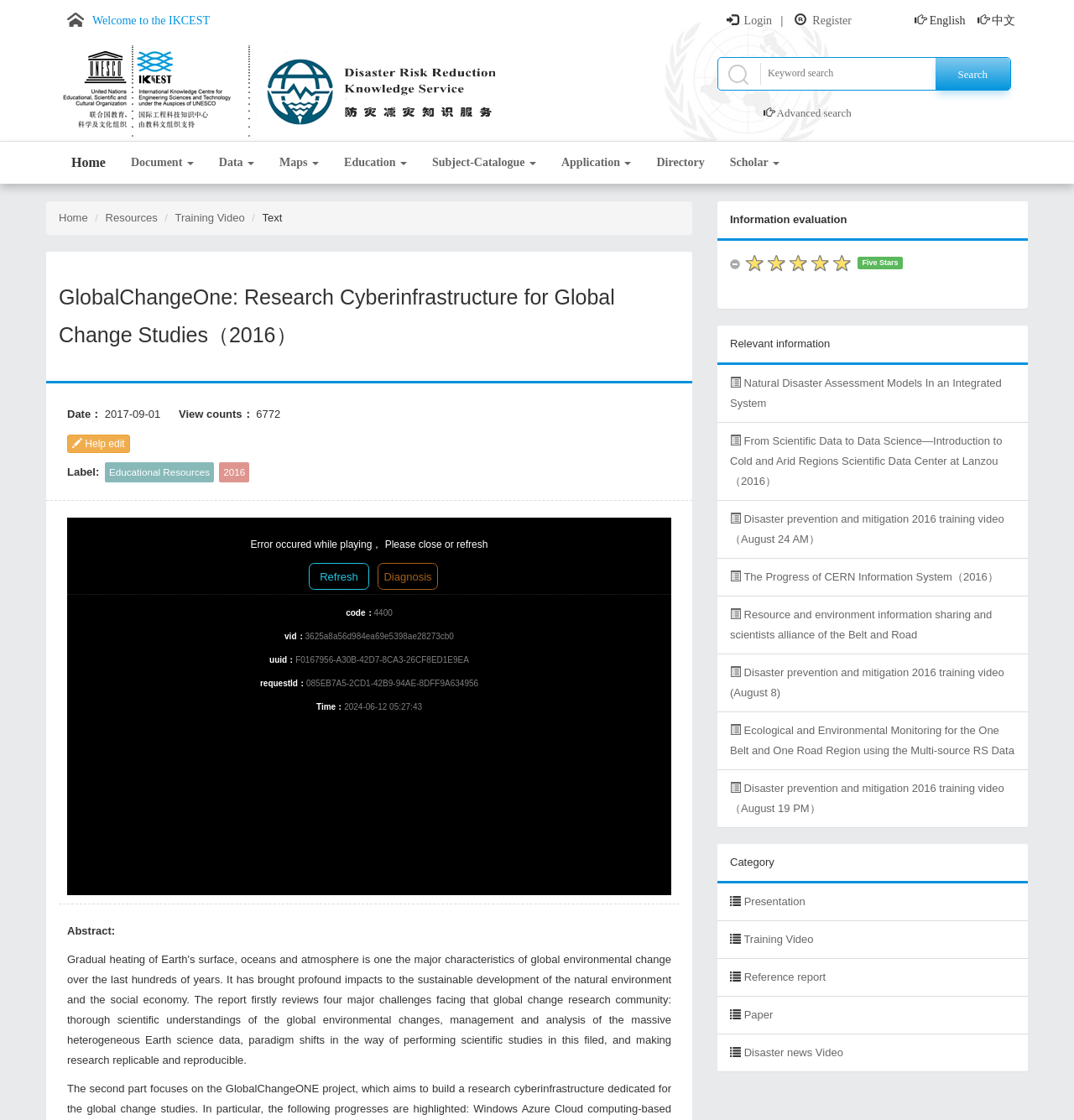What is the 'View counts' of the webpage?
Please answer the question as detailed as possible.

I found the 'View counts' of the webpage by looking at the text located at the middle of the webpage, which states 'View counts：6772'.